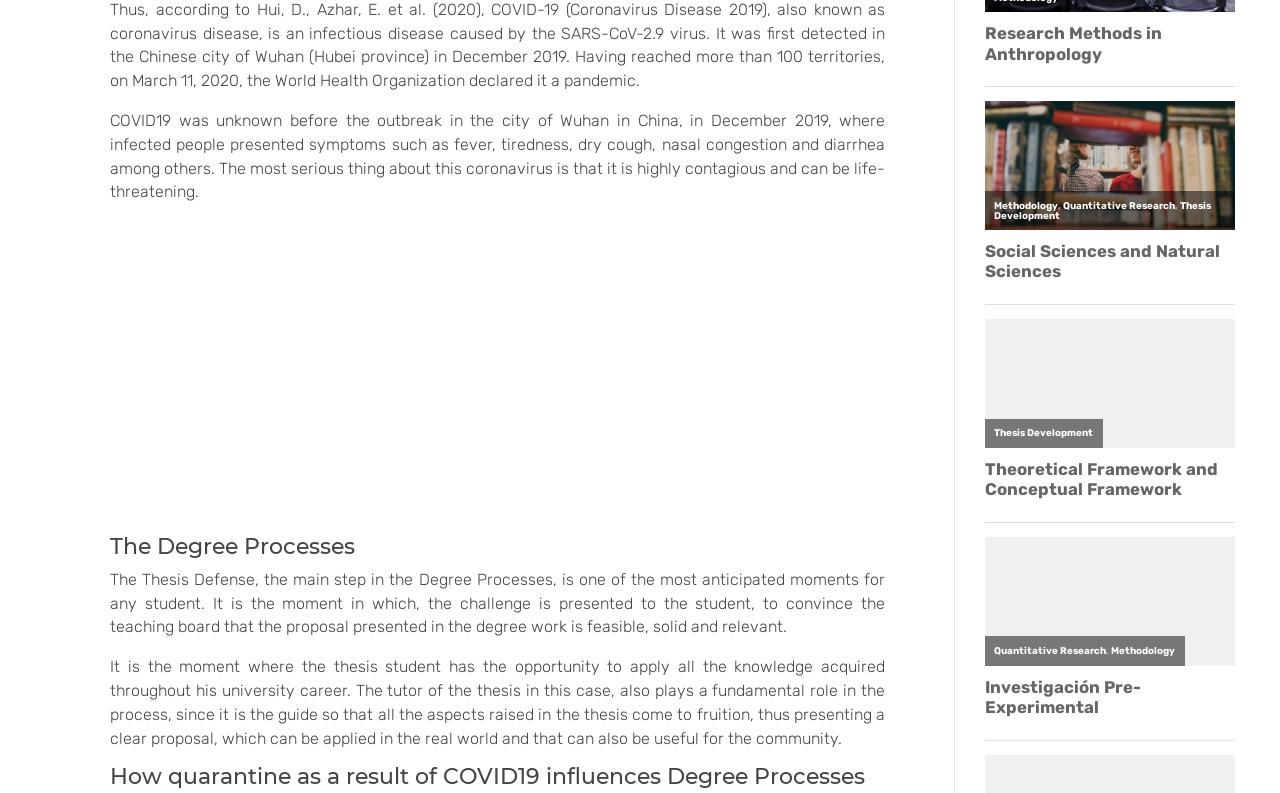Provide the bounding box coordinates for the UI element that is described as: "Quantitative Research".

[0.831, 0.252, 0.918, 0.266]